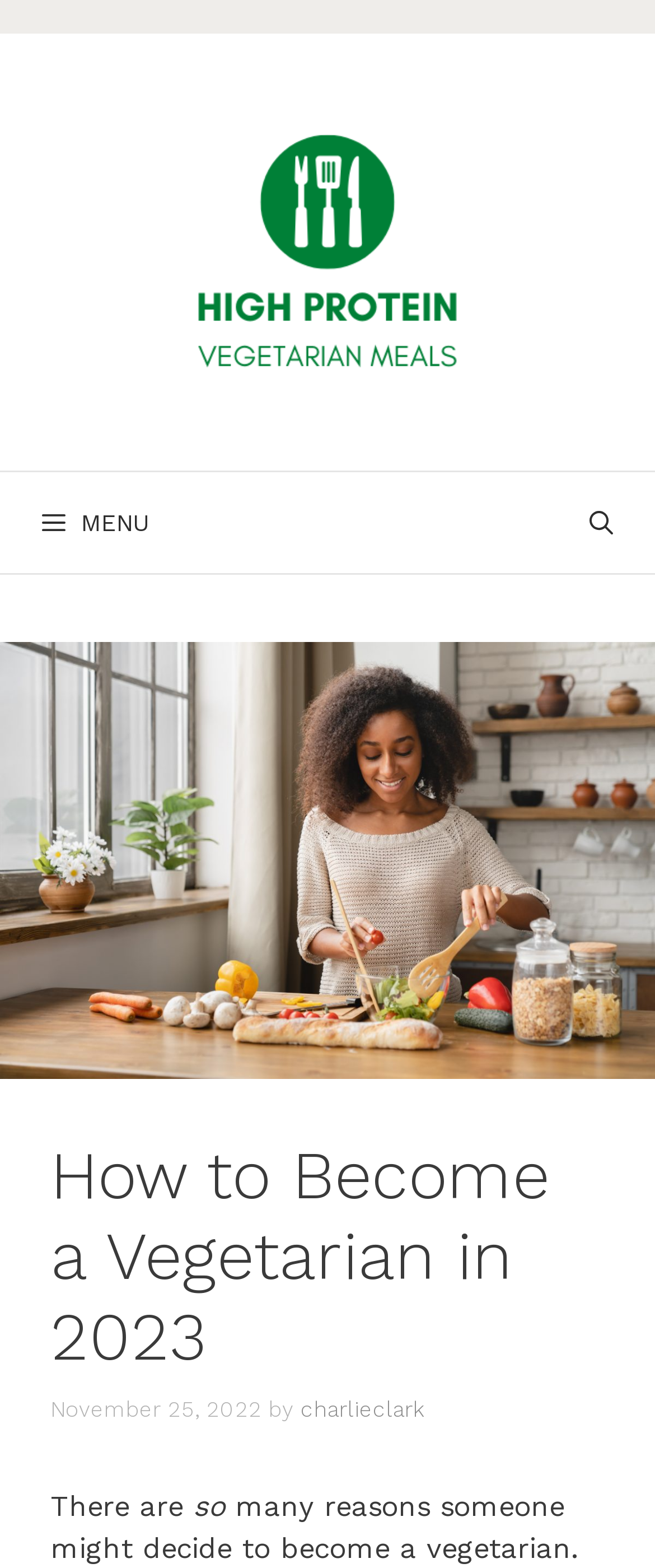Based on the description "charlieclark", find the bounding box of the specified UI element.

[0.459, 0.89, 0.649, 0.906]